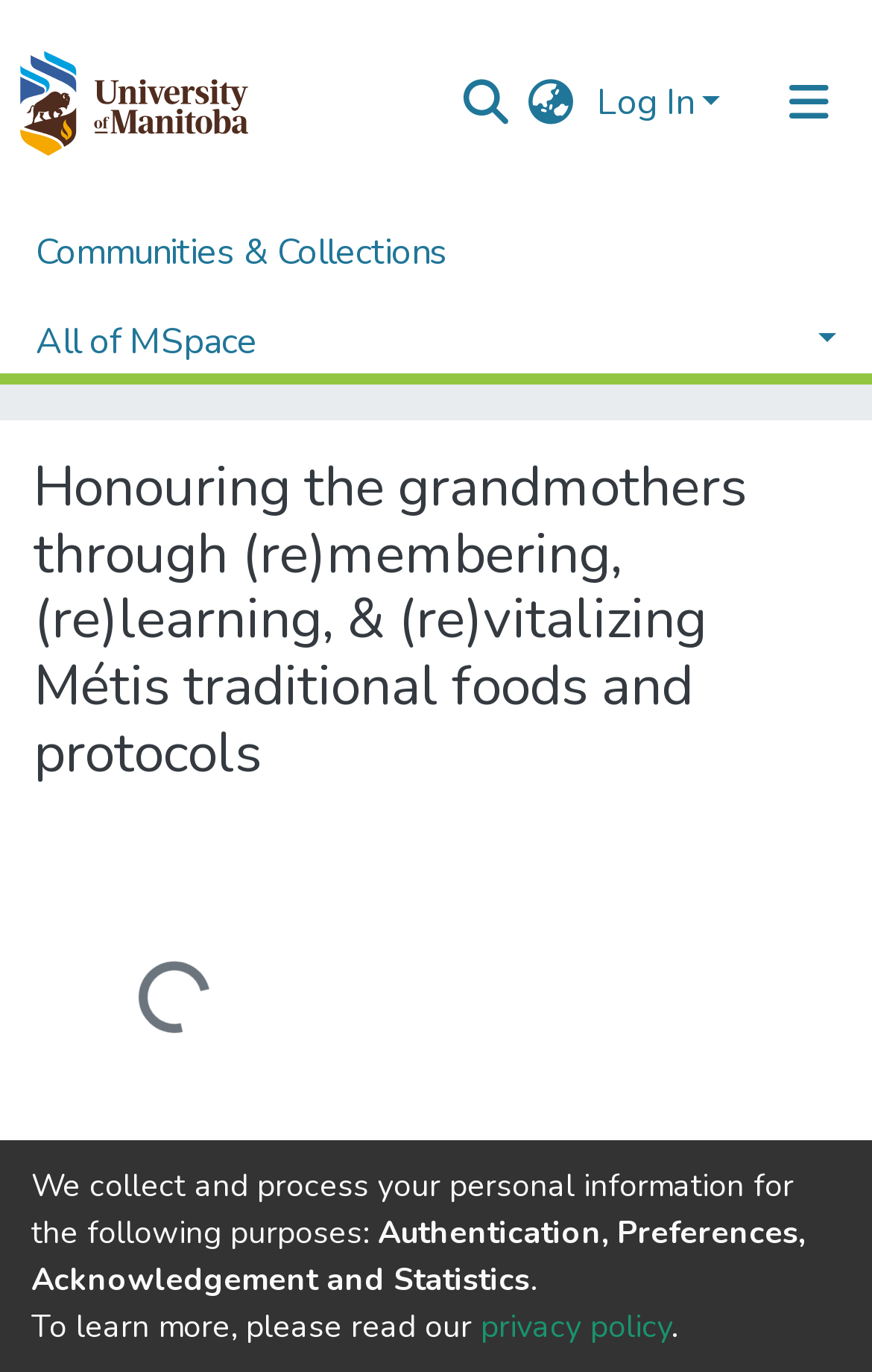Determine the bounding box coordinates for the UI element described. Format the coordinates as (top-left x, top-left y, bottom-right x, bottom-right y) and ensure all values are between 0 and 1. Element description: Communities & Collections

[0.041, 0.152, 0.513, 0.217]